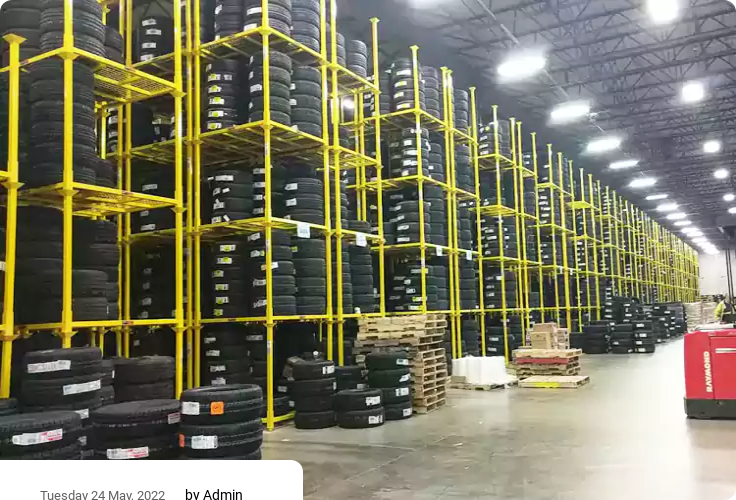What is the date of the blog post?
Refer to the screenshot and answer in one word or phrase.

Tuesday, 24 May 2022